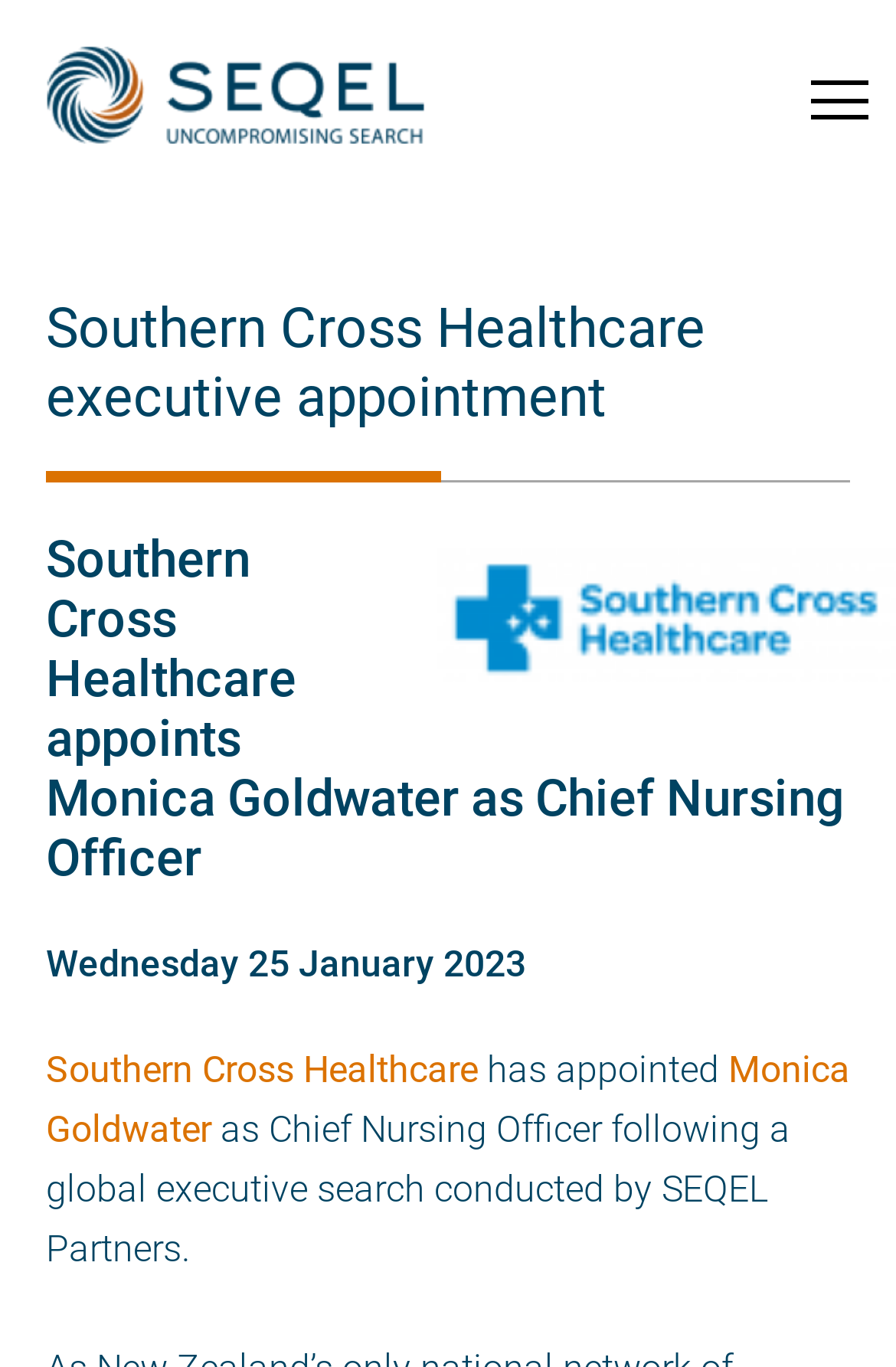What is the name of the person appointed as Chief Nursing Officer?
Kindly offer a comprehensive and detailed response to the question.

I found the answer by reading the text element that contains the sentence 'has appointed Monica Goldwater as Chief Nursing Officer...' which is located at the bottom of the webpage, indicating the person who was appointed to the position.